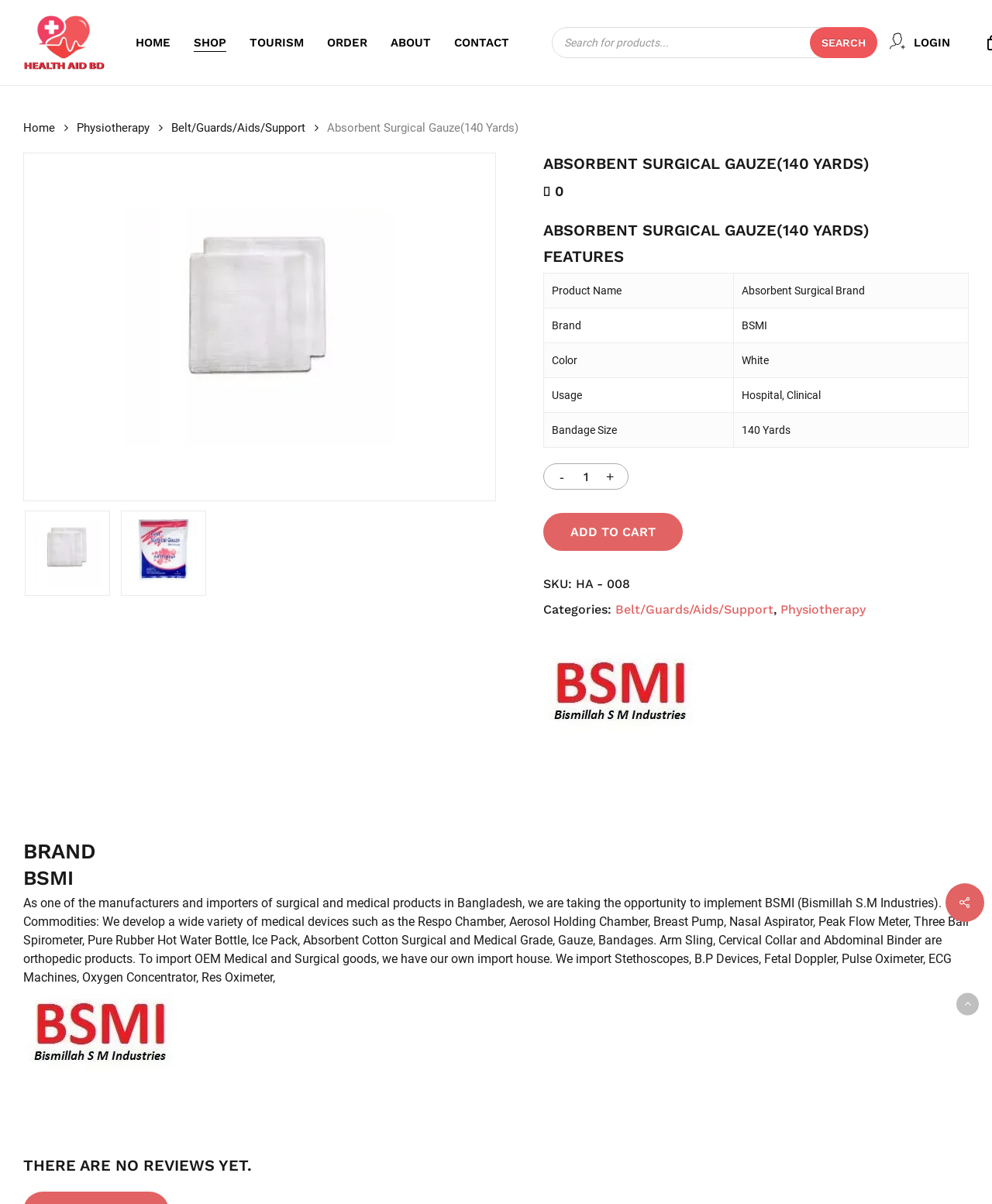Please determine the bounding box coordinates of the element to click on in order to accomplish the following task: "View product details". Ensure the coordinates are four float numbers ranging from 0 to 1, i.e., [left, top, right, bottom].

[0.548, 0.127, 0.977, 0.145]